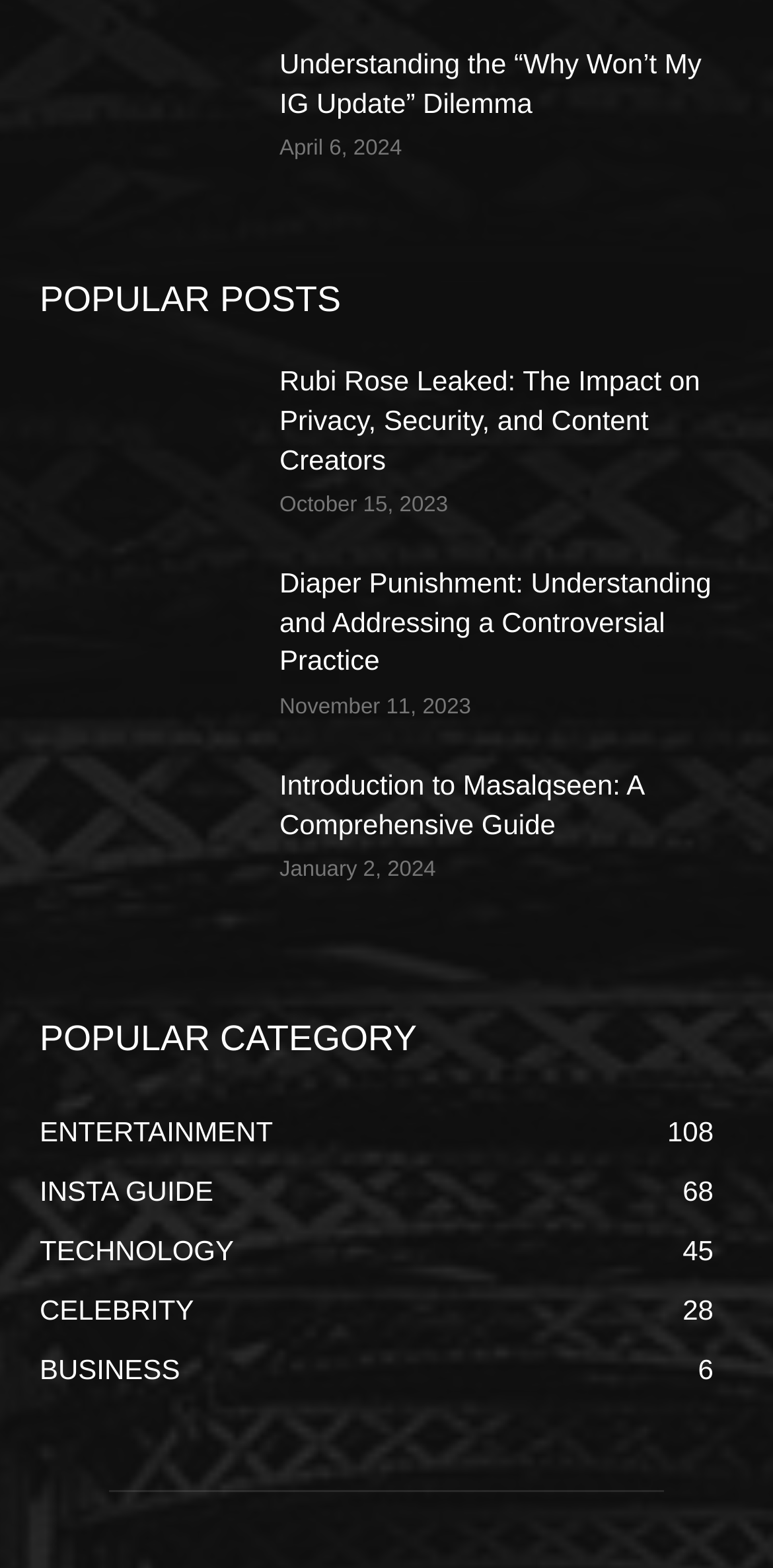Determine the bounding box coordinates of the element that should be clicked to execute the following command: "View the popular post about Rubi Rose".

[0.362, 0.232, 0.906, 0.303]